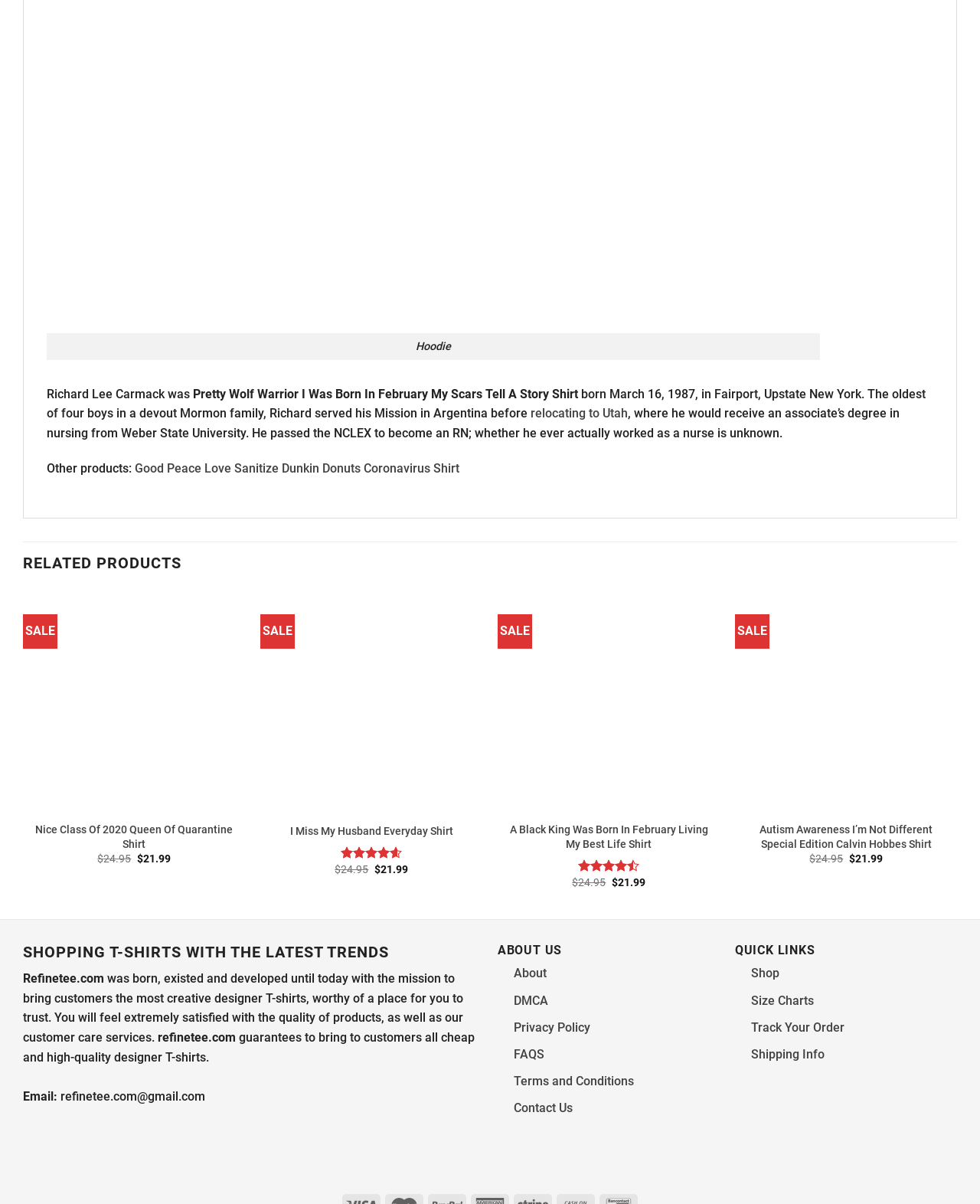What is the mission of the website Refinetee.com?
Refer to the image and give a detailed response to the question.

The mission of the website Refinetee.com is described in the 'ABOUT US' section, which states that the website was born, existed and developed until today with the mission to bring customers the most creative designer T-shirts, worthy of a place for you to trust.